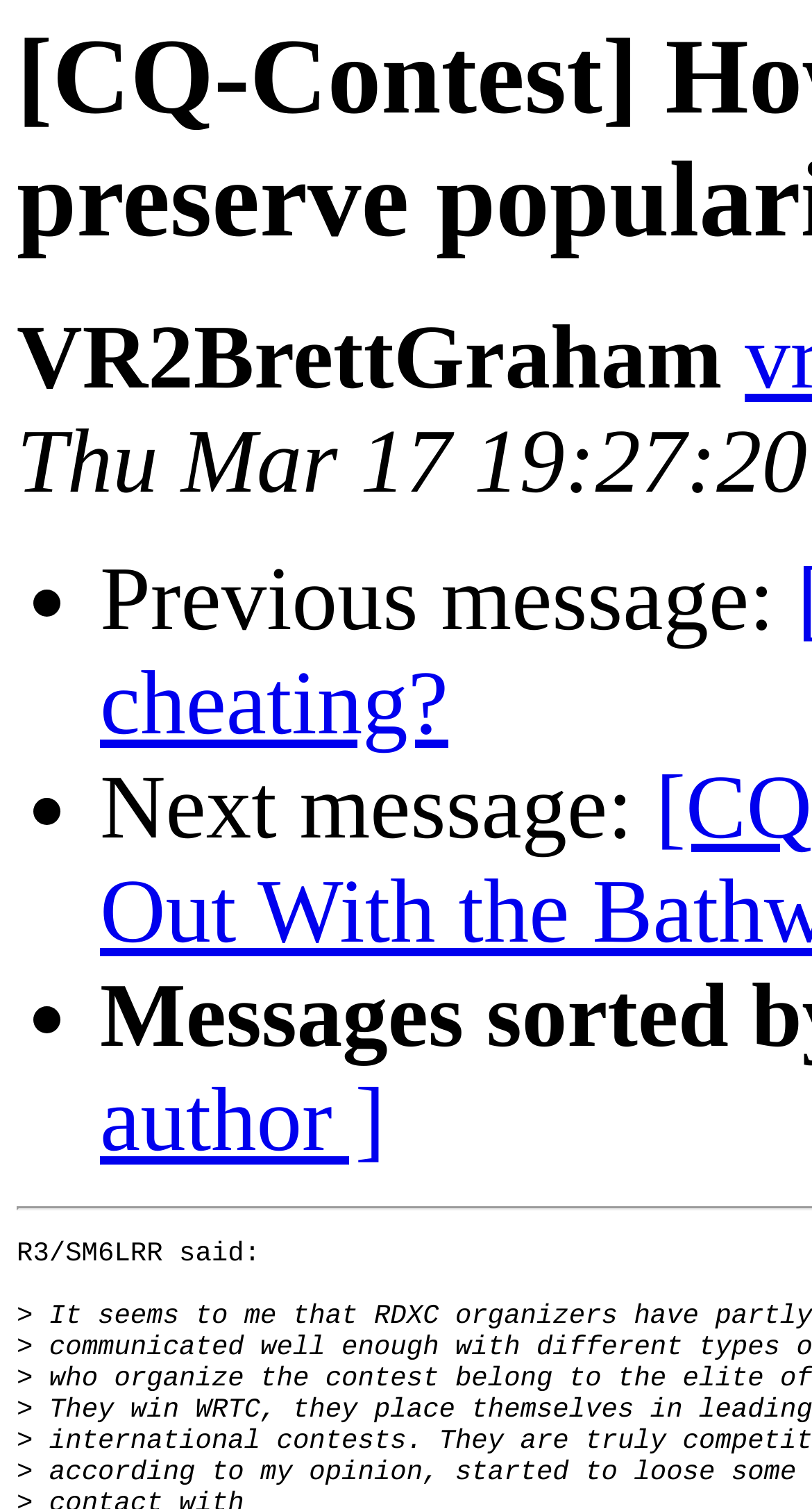Describe all the visual and textual components of the webpage comprehensively.

The webpage appears to be a discussion forum or a comment section, with a title "[CQ-Contest] How contests gain and preserve popularity?" at the top. Below the title, there is a username "VR2BrettGraham" displayed prominently.

The main content of the page is a series of messages or comments, each marked with a bullet point (•) on the left side. The first message is labeled "Previous message:" and the second one is labeled "Next message:". There is a third message below, but its label is not specified.

The first message is from a user named "R3/SM6LRR" and contains a quote or a response, indicated by the ">" symbol. The quote or response is not specified, but it takes up a significant amount of space on the page. There is another ">" symbol below, which may indicate a continuation of the quote or response.

Overall, the webpage appears to be a discussion thread or a comment section, with users responding to each other's messages.